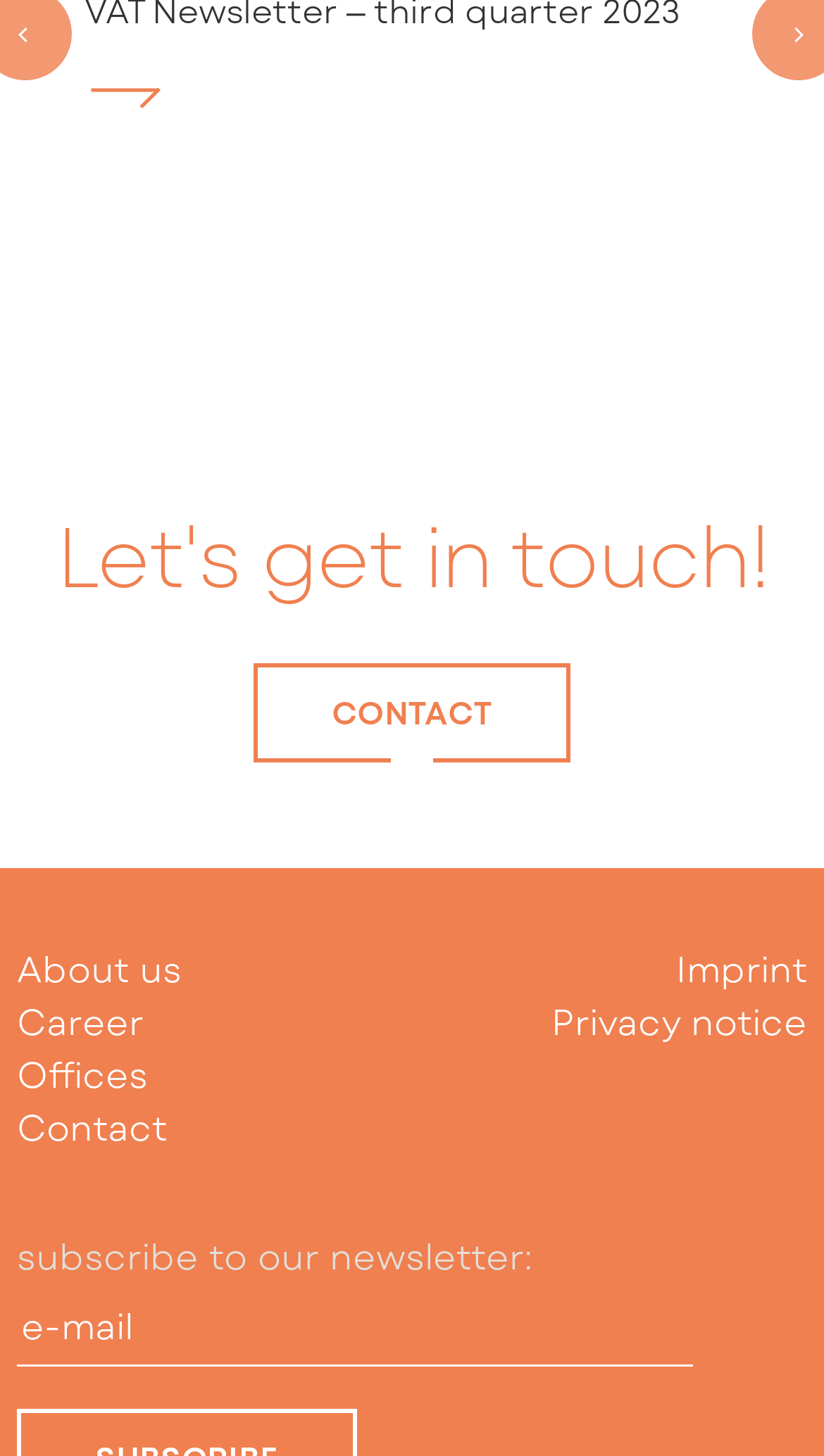Pinpoint the bounding box coordinates of the clickable element needed to complete the instruction: "click on Offices". The coordinates should be provided as four float numbers between 0 and 1: [left, top, right, bottom].

[0.021, 0.723, 0.179, 0.752]